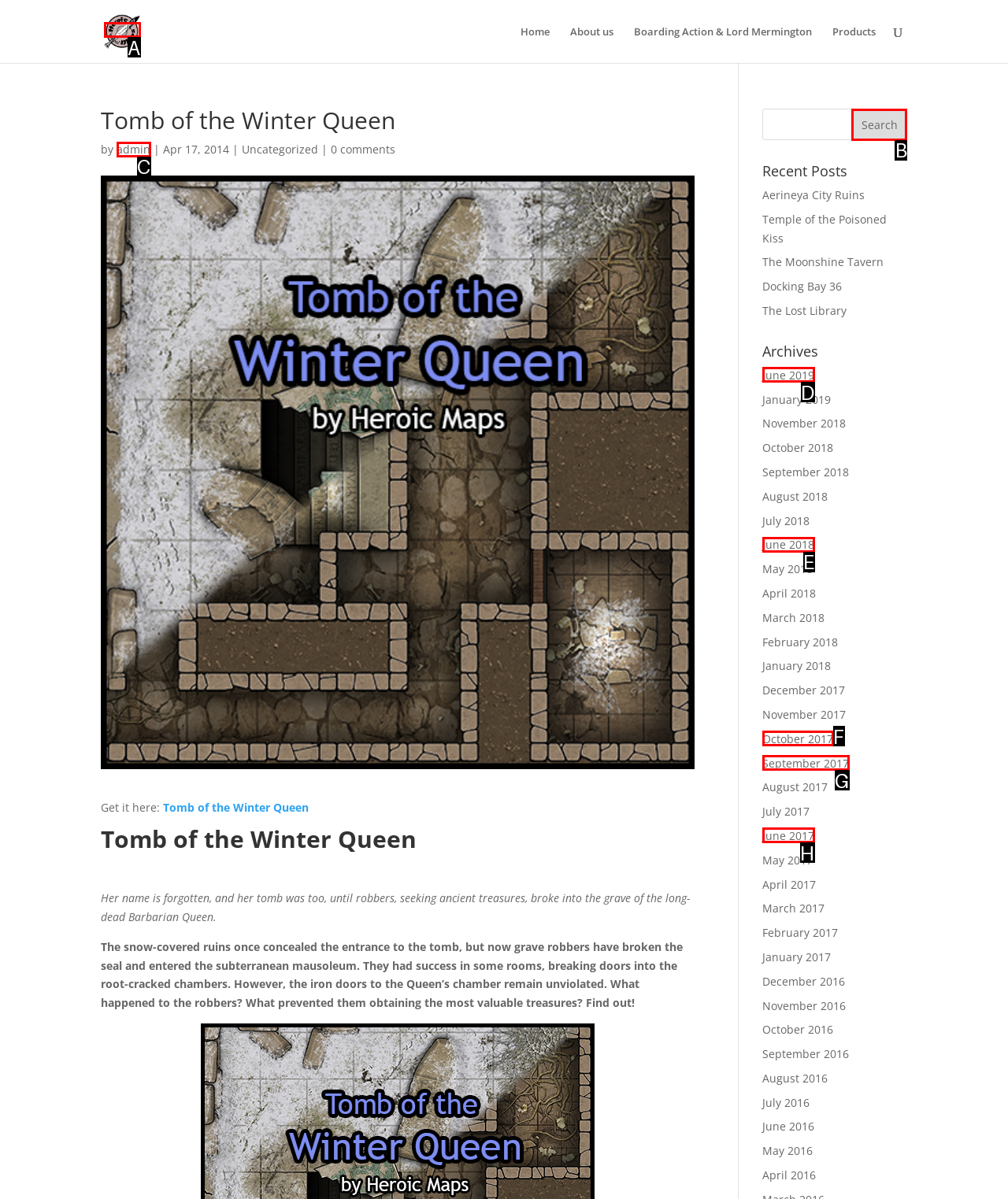Based on the description: October 2017, select the HTML element that best fits. Reply with the letter of the correct choice from the options given.

F